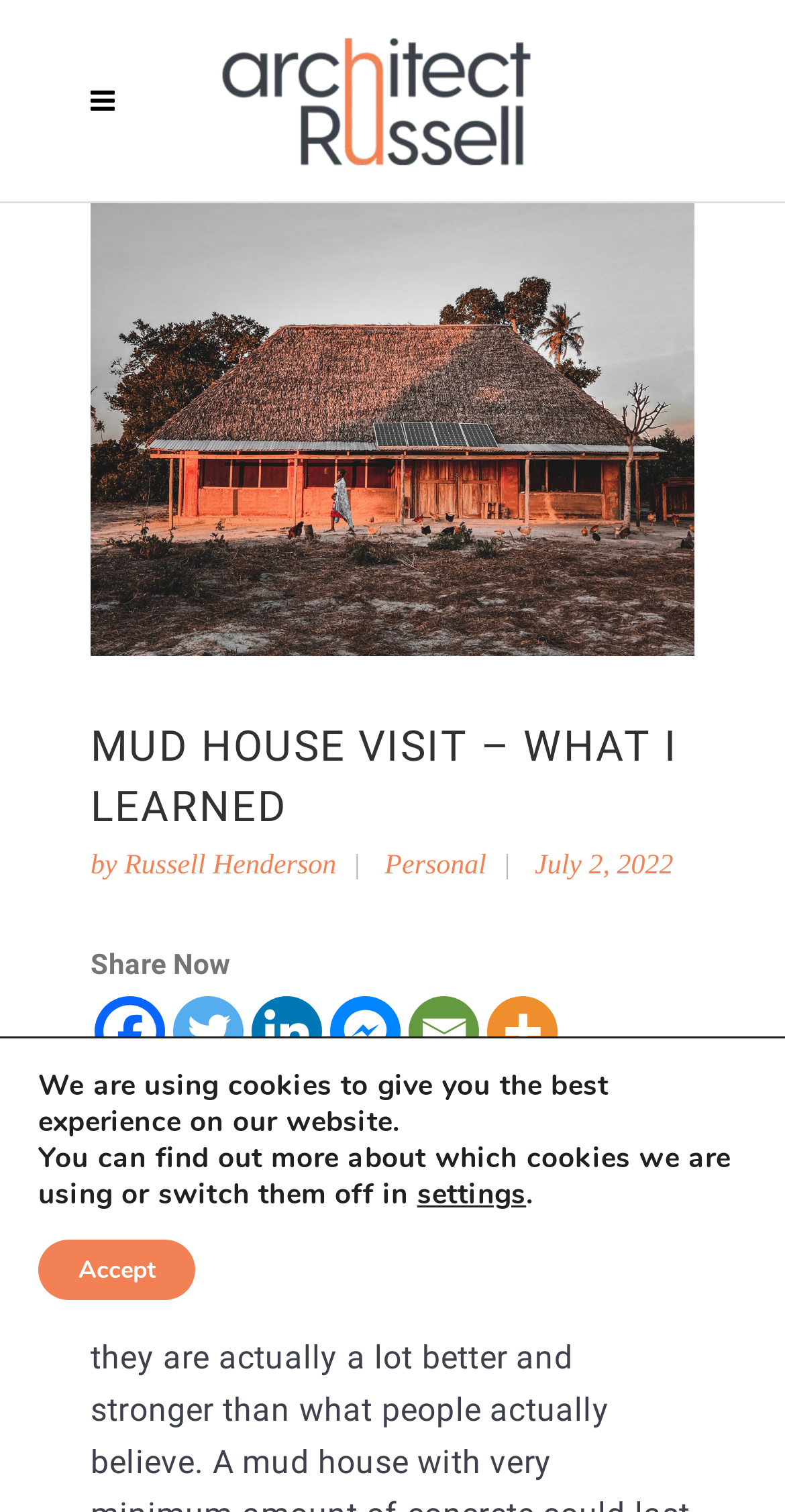Answer with a single word or phrase: 
What is the logo of the website?

mobile logo